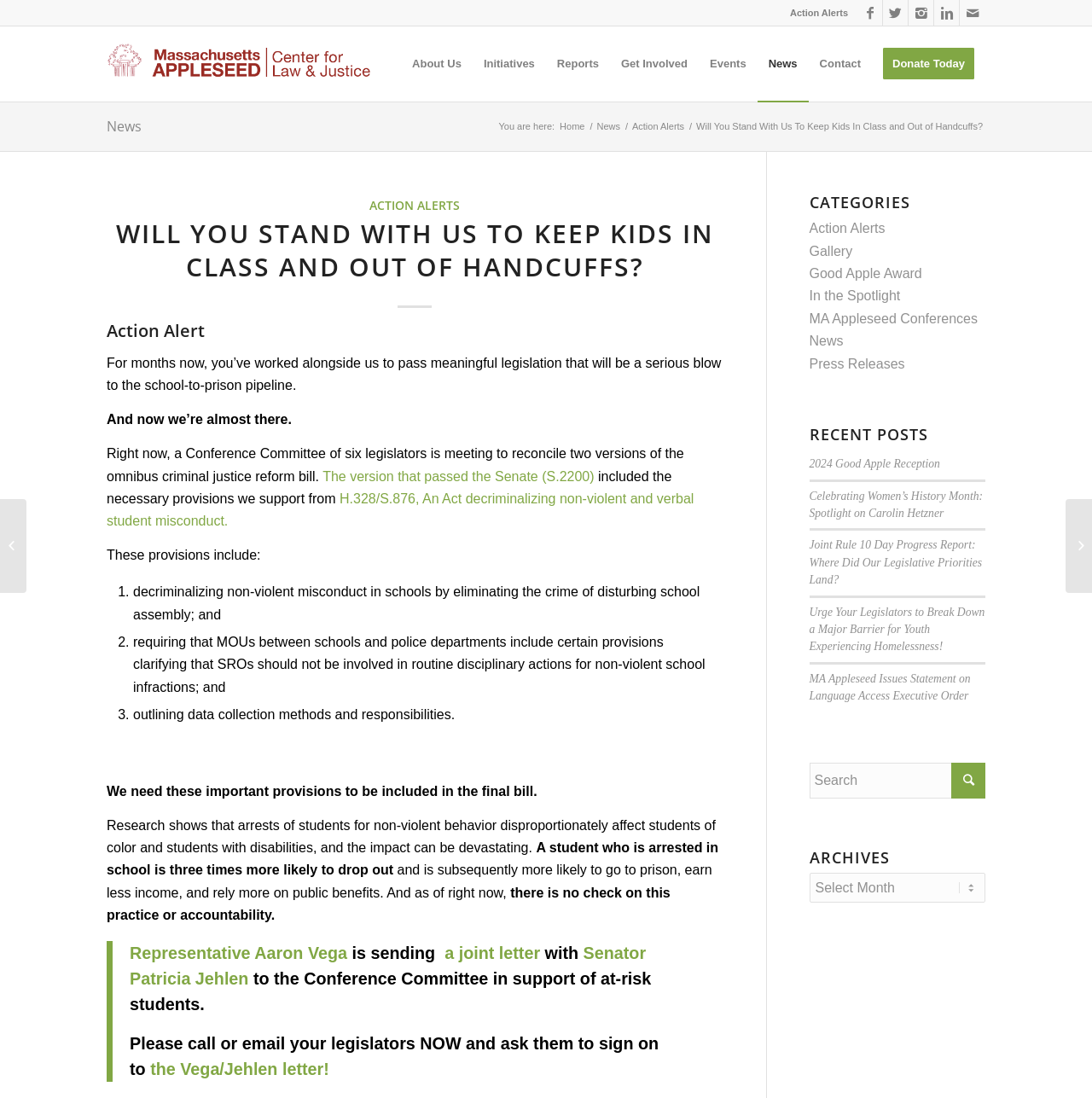What is the purpose of the Vega/Jehlen letter?
Analyze the screenshot and provide a detailed answer to the question.

I read the content of the action alert and found that the Vega/Jehlen letter is being sent to the Conference Committee to support at-risk students, specifically those who are disproportionately affected by the school-to-prison pipeline.